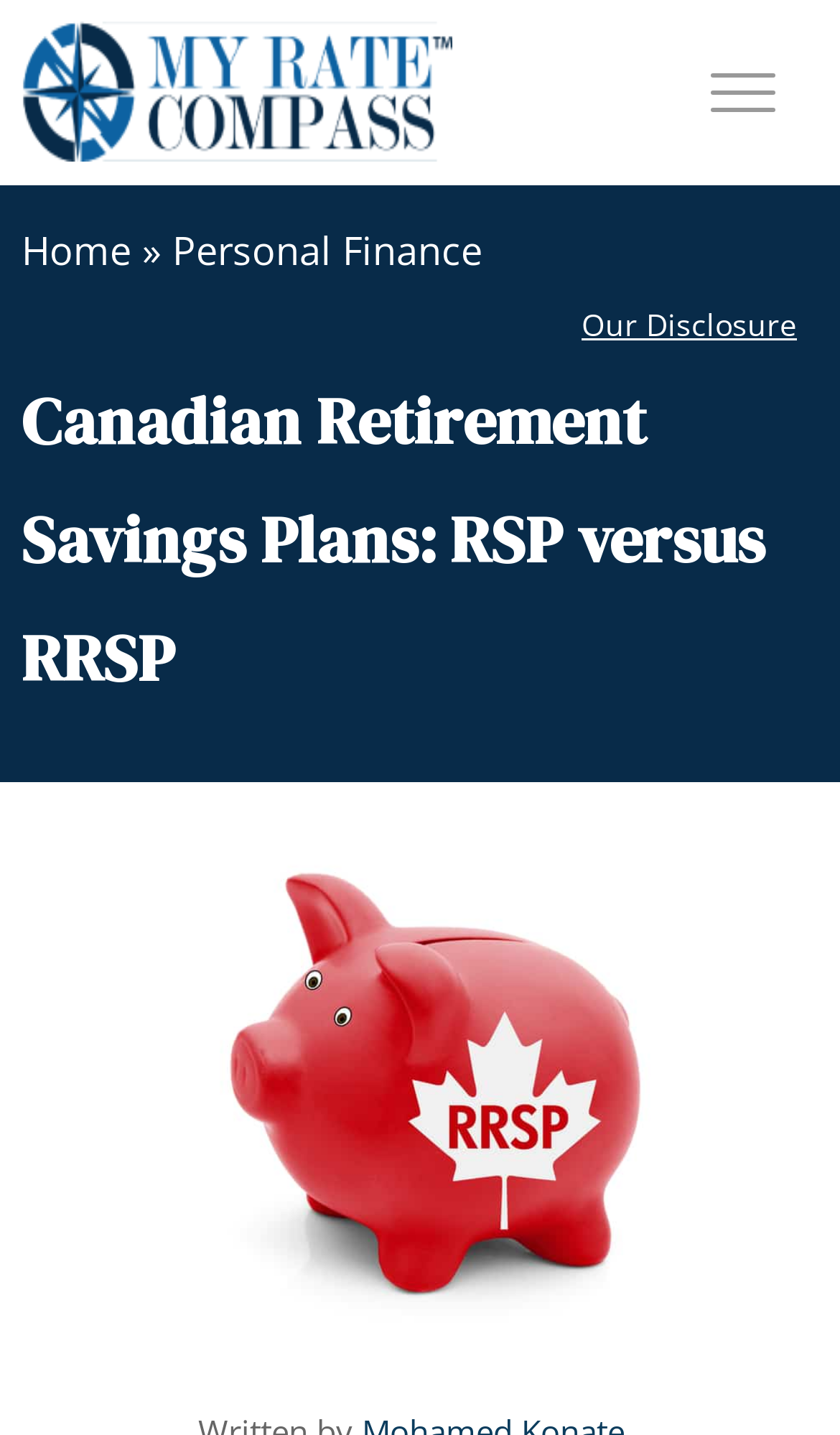What type of plans are discussed on this webpage?
Using the information from the image, provide a comprehensive answer to the question.

Based on the webpage's content, specifically the heading 'Canadian Retirement Savings Plans: RSP versus RRSP', it is clear that the webpage is discussing retirement savings plans, specifically RSP and RRSP.